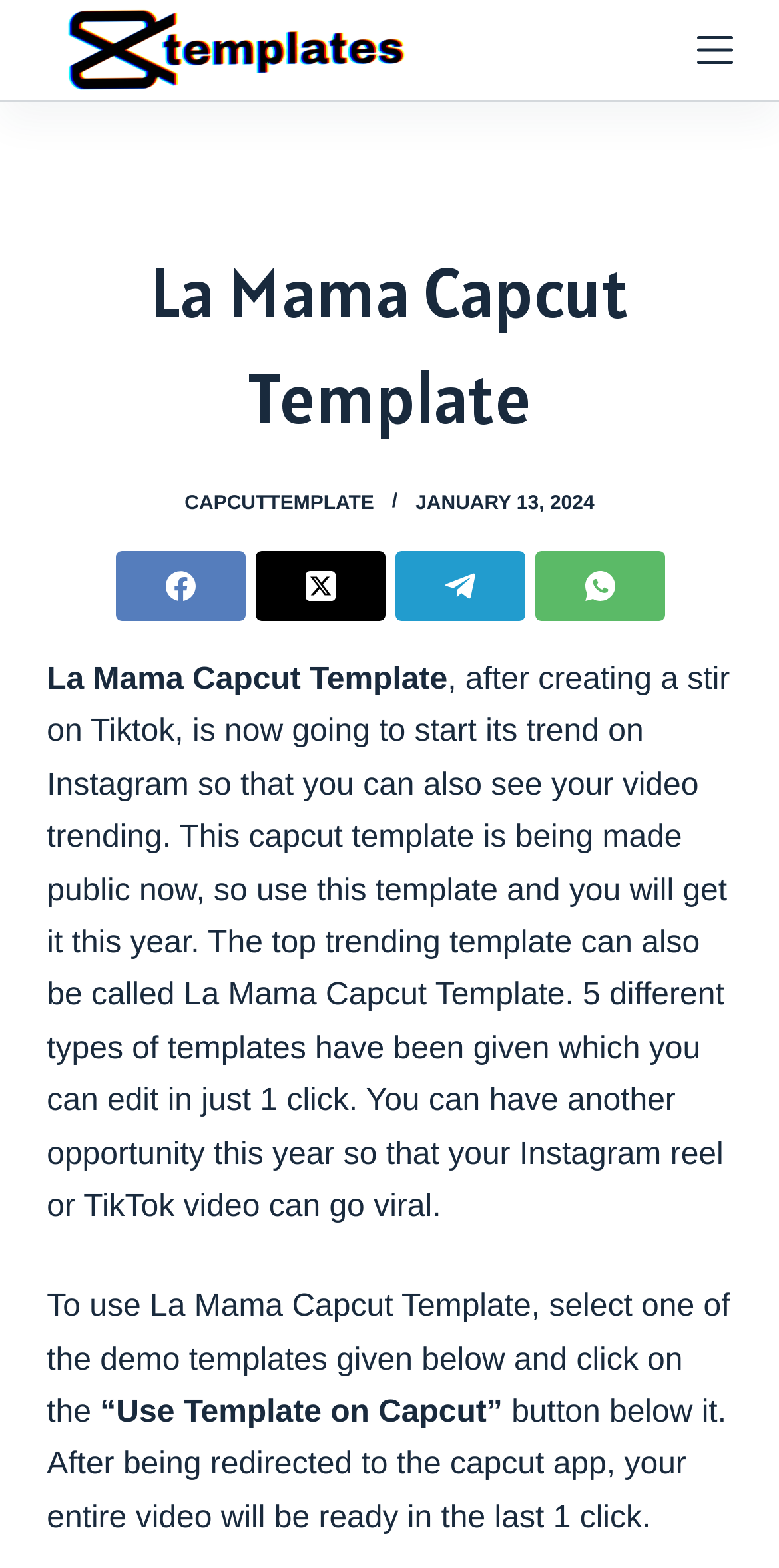What social media platforms are mentioned?
Based on the visual, give a brief answer using one word or a short phrase.

Facebook, Twitter, Telegram, WhatsApp